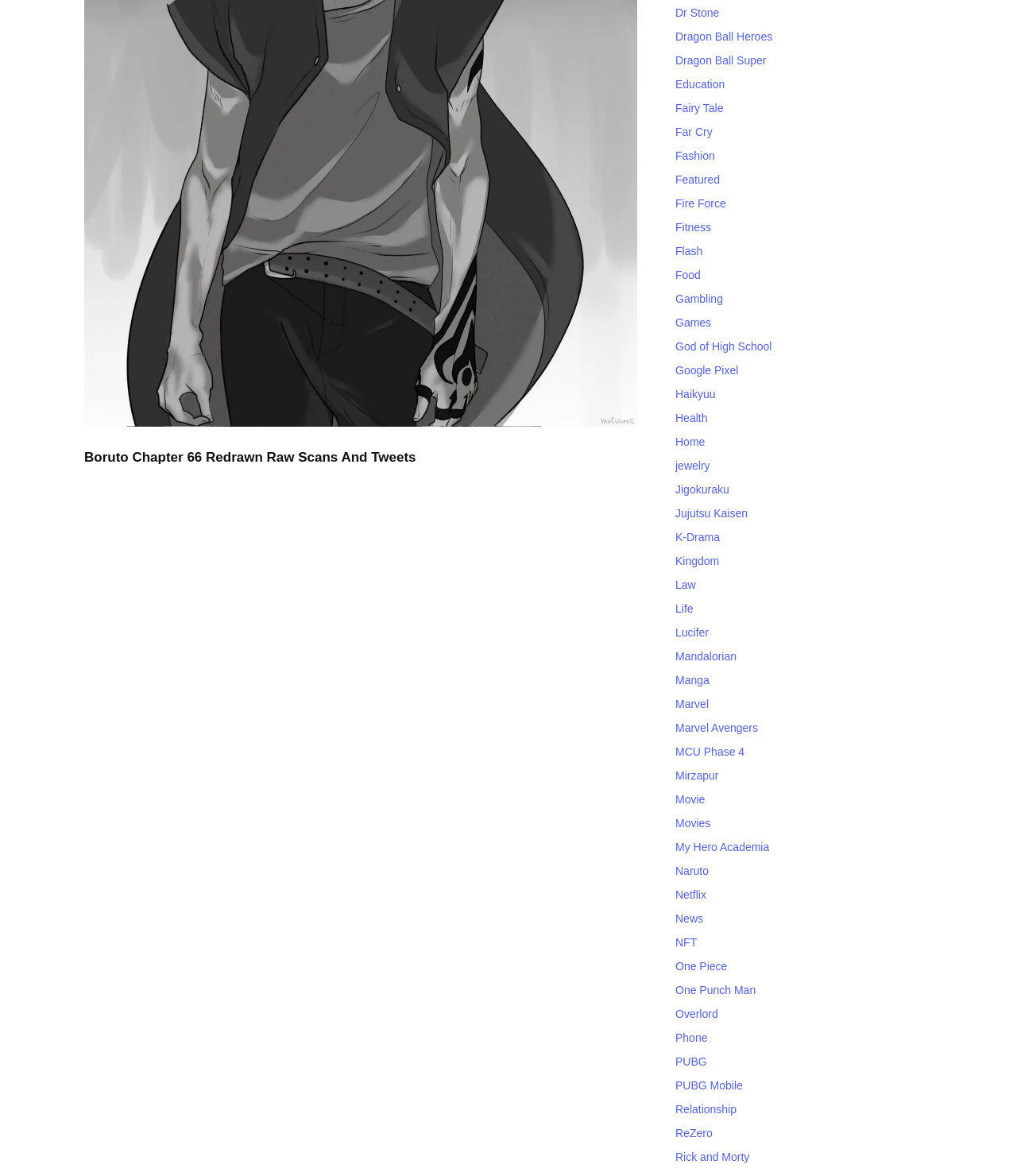Reply to the question with a single word or phrase:
What is the category of 'Dr Stone'?

Manga